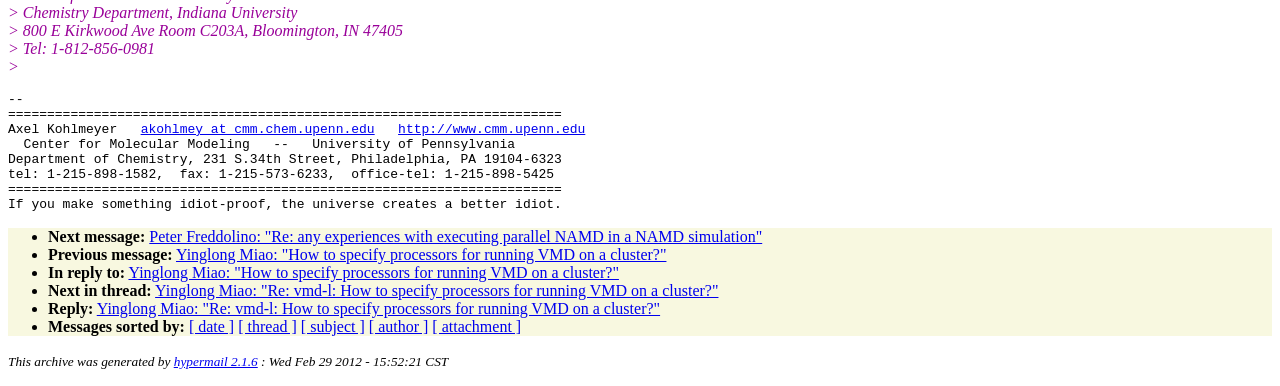Specify the bounding box coordinates of the element's area that should be clicked to execute the given instruction: "Go to Center for Molecular Modeling website". The coordinates should be four float numbers between 0 and 1, i.e., [left, top, right, bottom].

[0.311, 0.316, 0.457, 0.355]